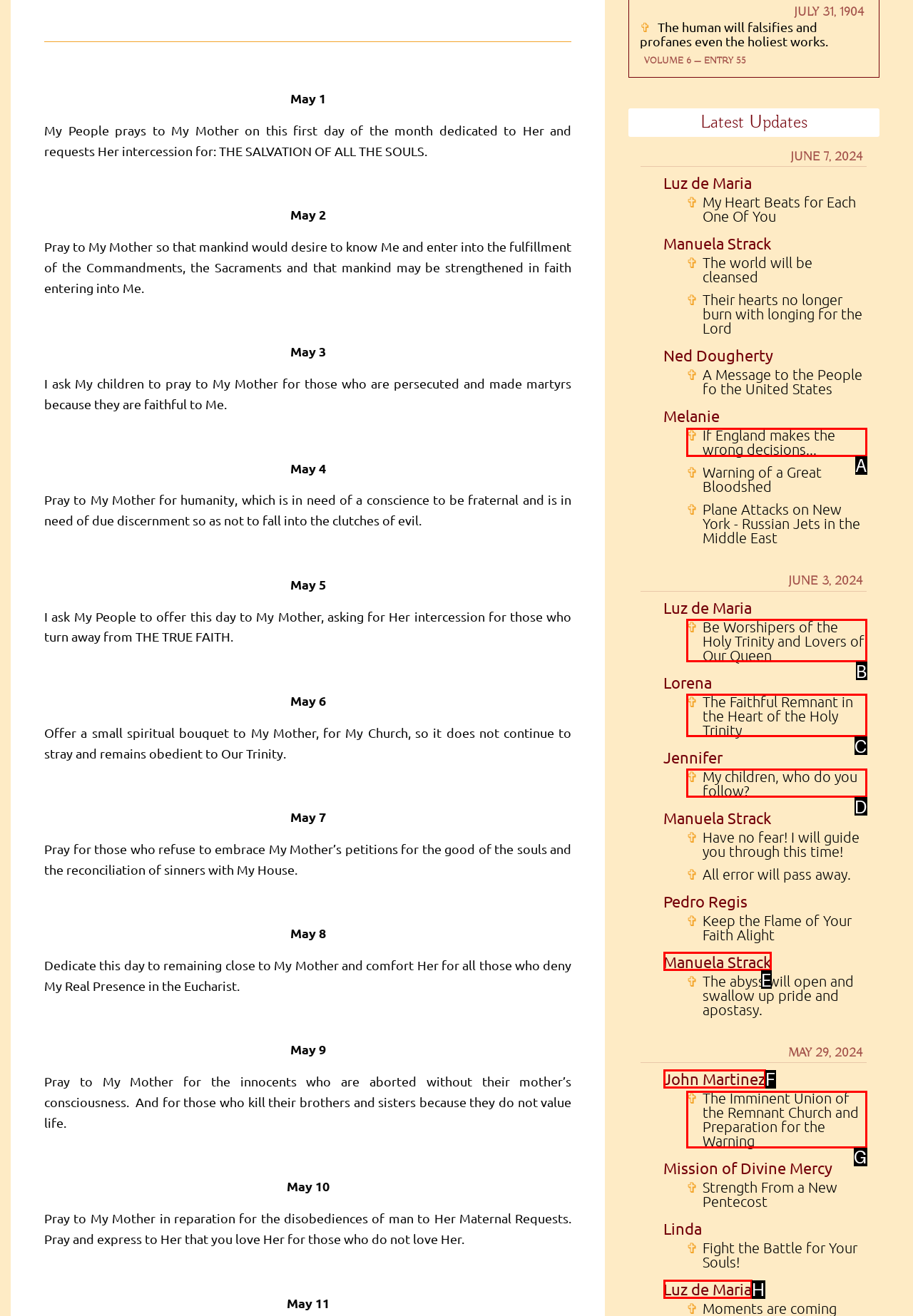Determine which HTML element matches the given description: John Martinez. Provide the corresponding option's letter directly.

F